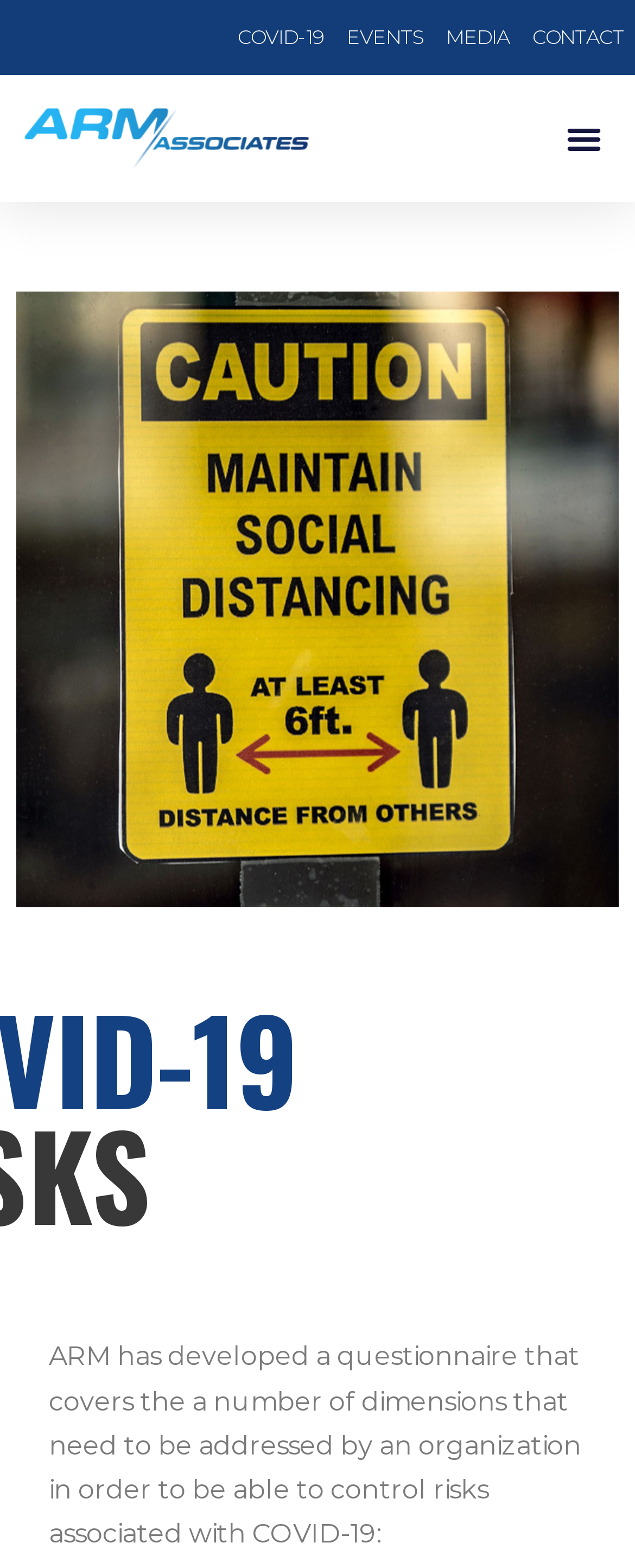Refer to the screenshot and answer the following question in detail:
How many main links are there?

By counting the link elements with distinct text, I can see that there are four main links: 'COVID-19', 'EVENTS', 'MEDIA', and 'CONTACT'.